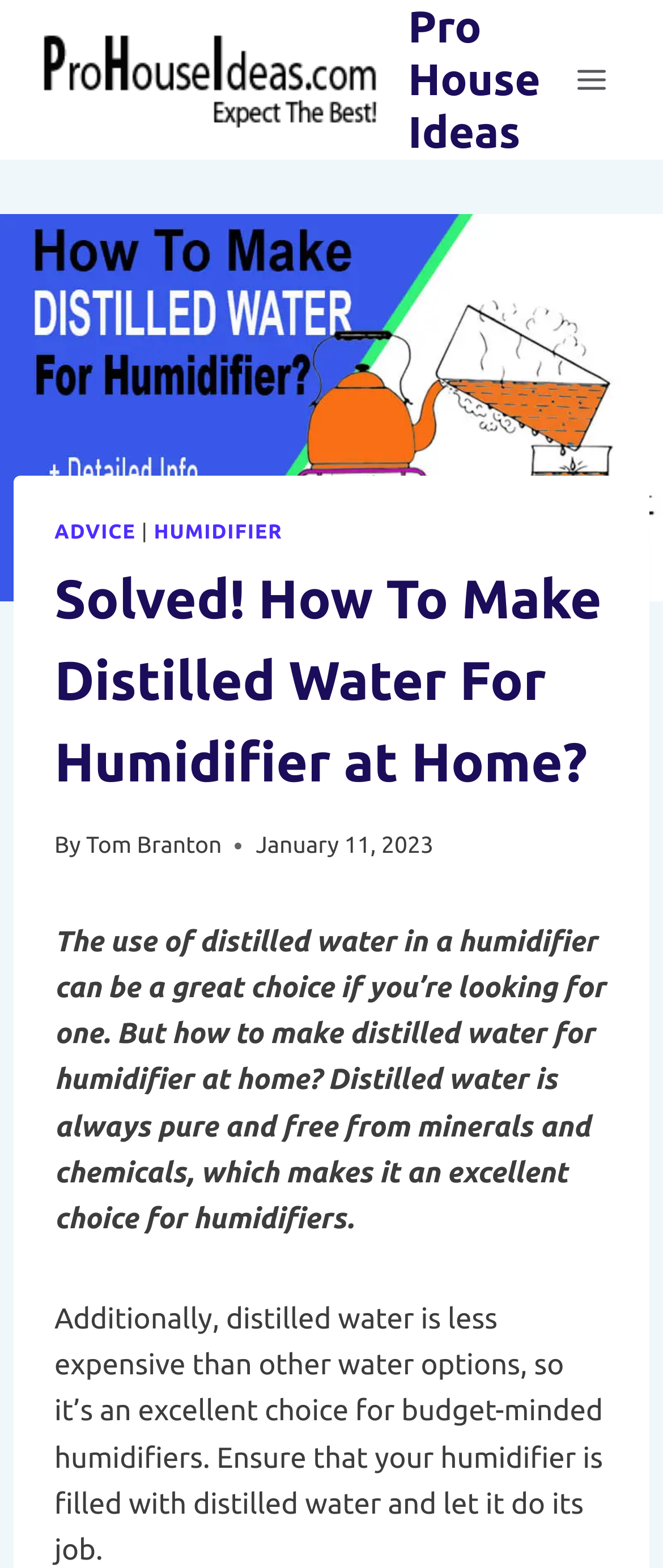Determine the main text heading of the webpage and provide its content.

Solved! How To Make Distilled Water For Humidifier at Home?